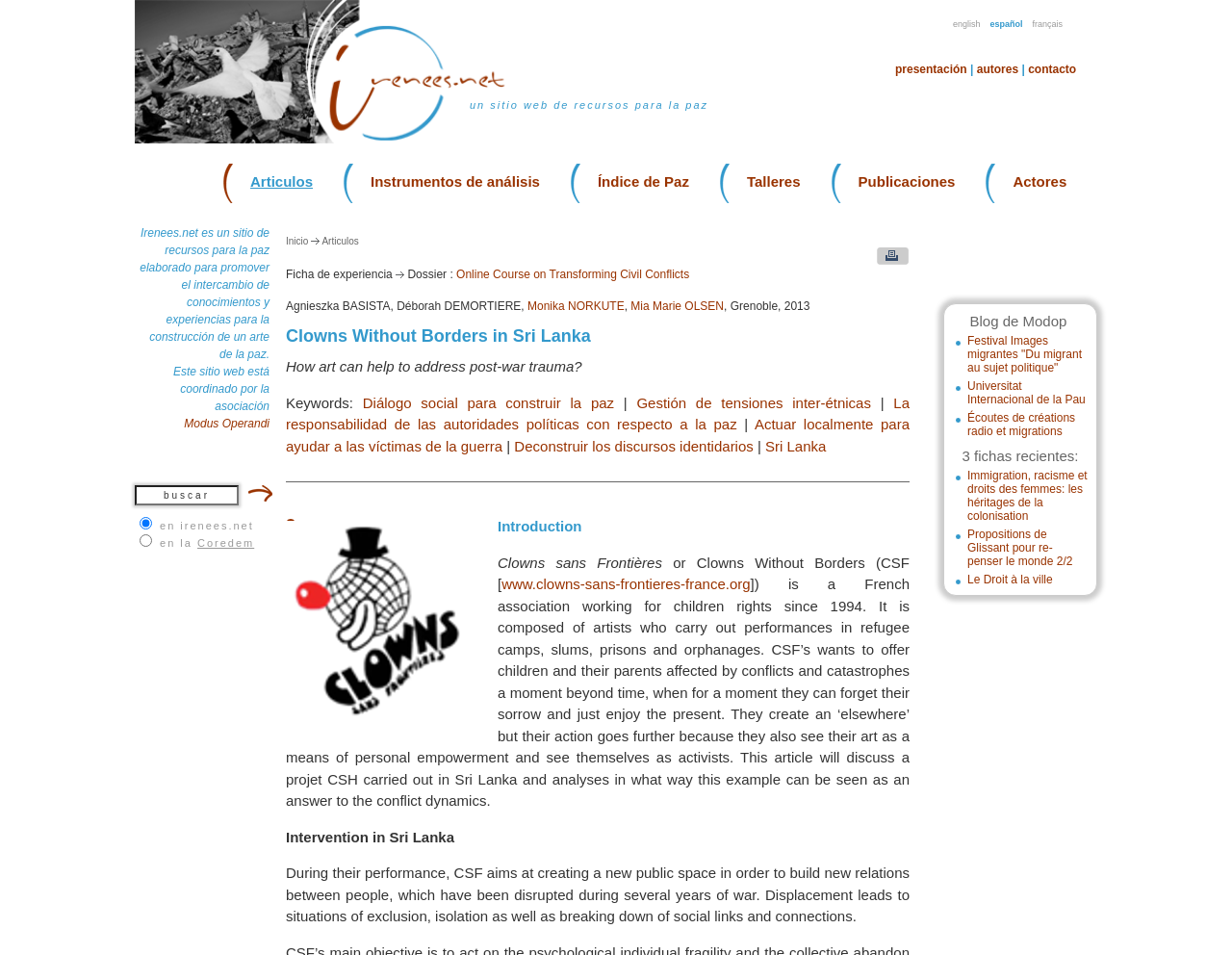Please specify the bounding box coordinates of the area that should be clicked to accomplish the following instruction: "switch to english". The coordinates should consist of four float numbers between 0 and 1, i.e., [left, top, right, bottom].

[0.773, 0.02, 0.804, 0.03]